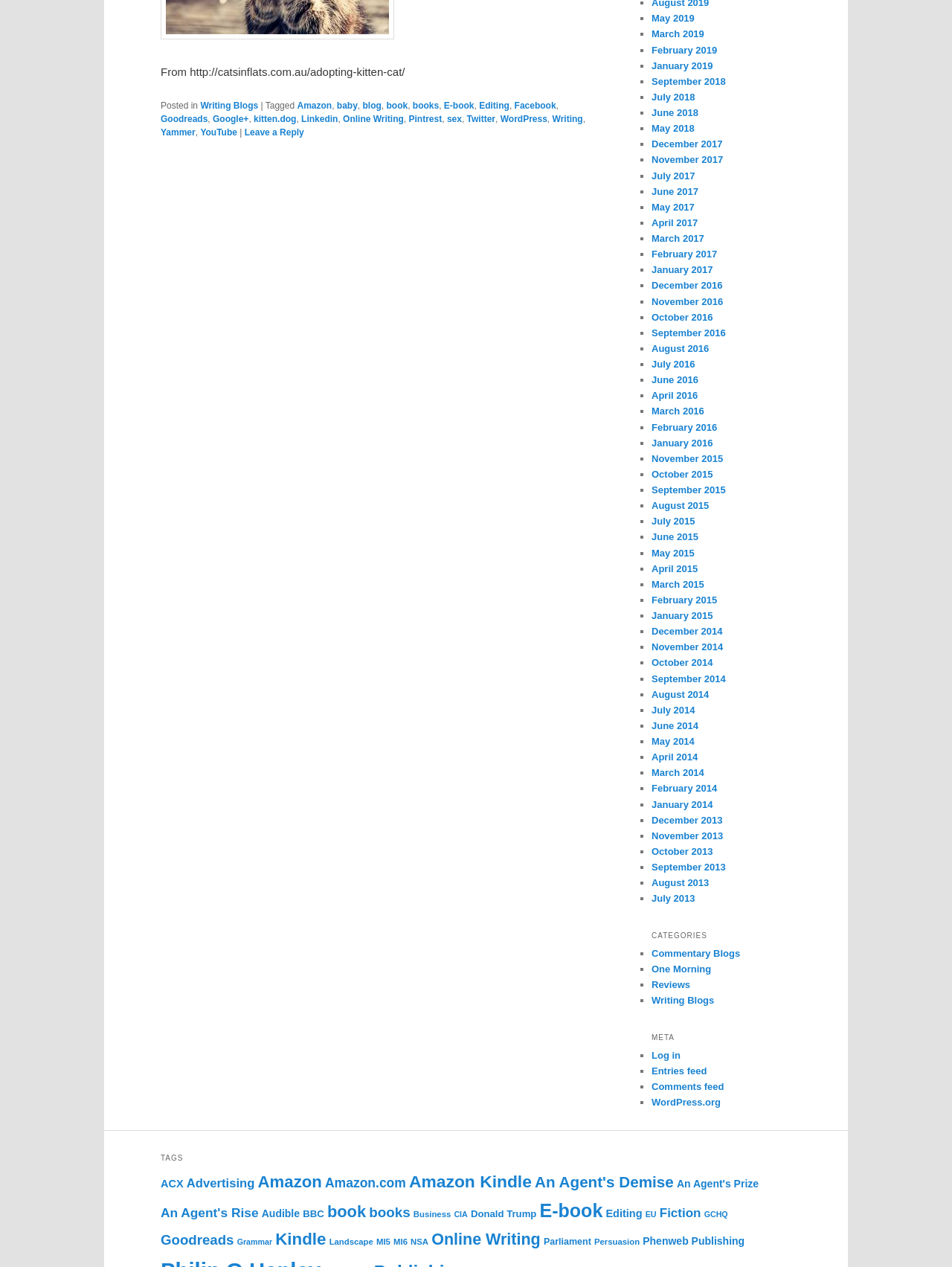Based on the element description Leave a Reply, identify the bounding box coordinates for the UI element. The coordinates should be in the format (top-left x, top-left y, bottom-right x, bottom-right y) and within the 0 to 1 range.

[0.257, 0.101, 0.319, 0.109]